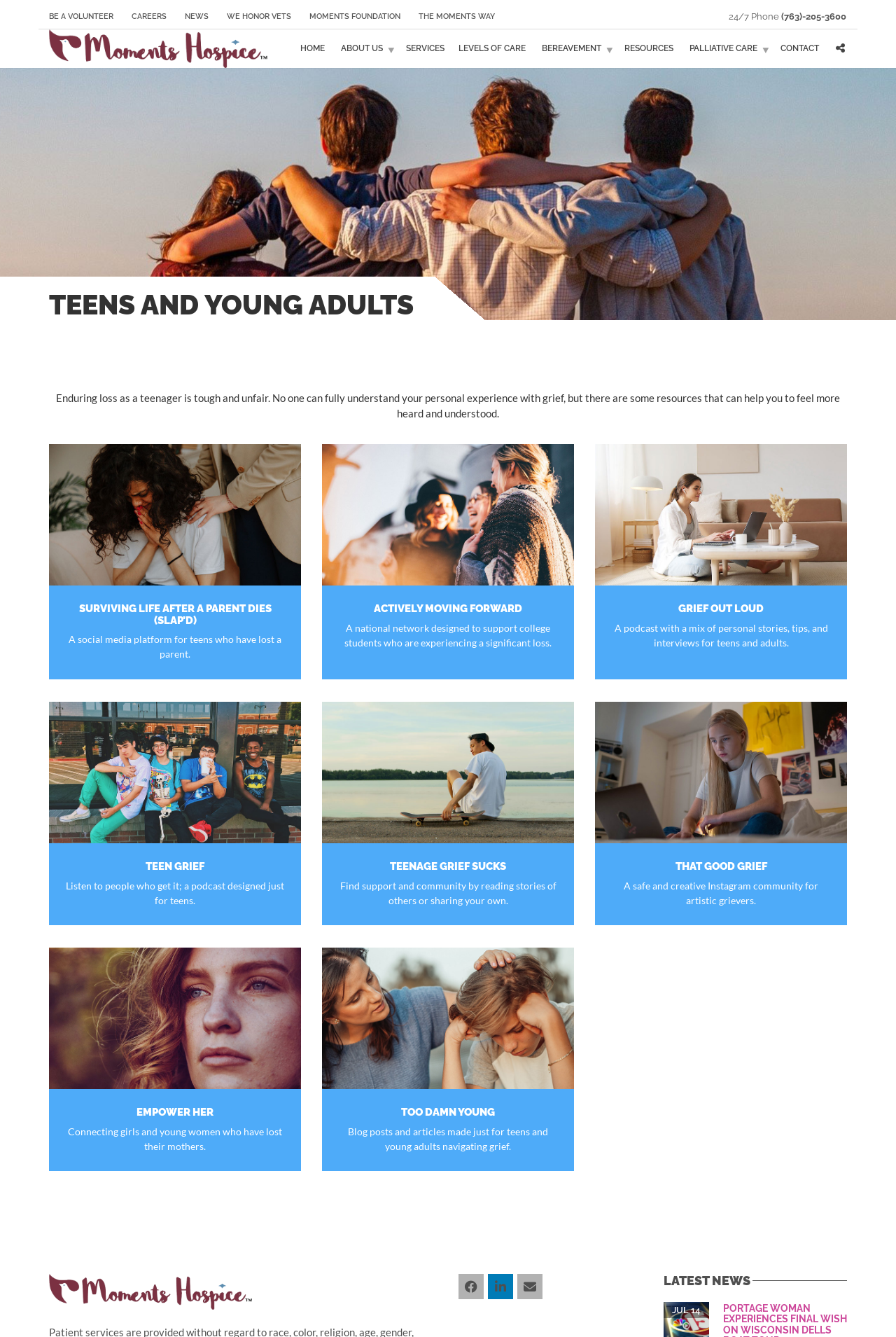How many icons are in the complementary section?
Please answer the question with a detailed and comprehensive explanation.

I counted the icons in the complementary section, which are three social media icons. There are 3 icons in total.